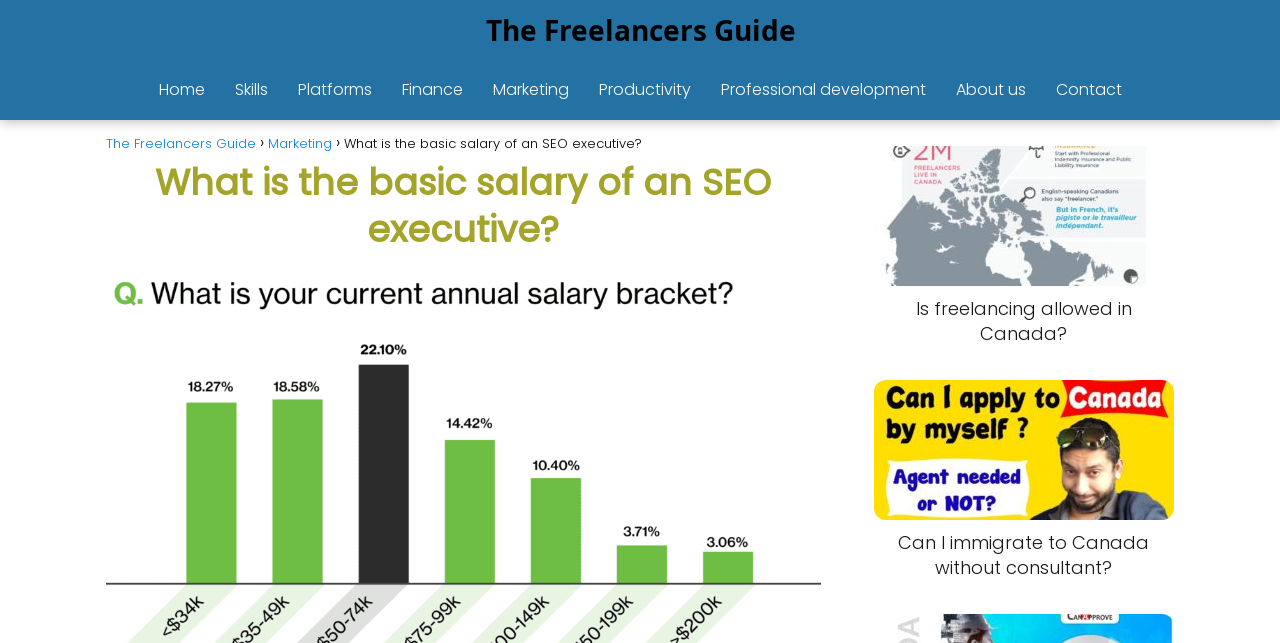Determine the bounding box coordinates of the element's region needed to click to follow the instruction: "go back to previous page". Provide these coordinates as four float numbers between 0 and 1, formatted as [left, top, right, bottom].

None